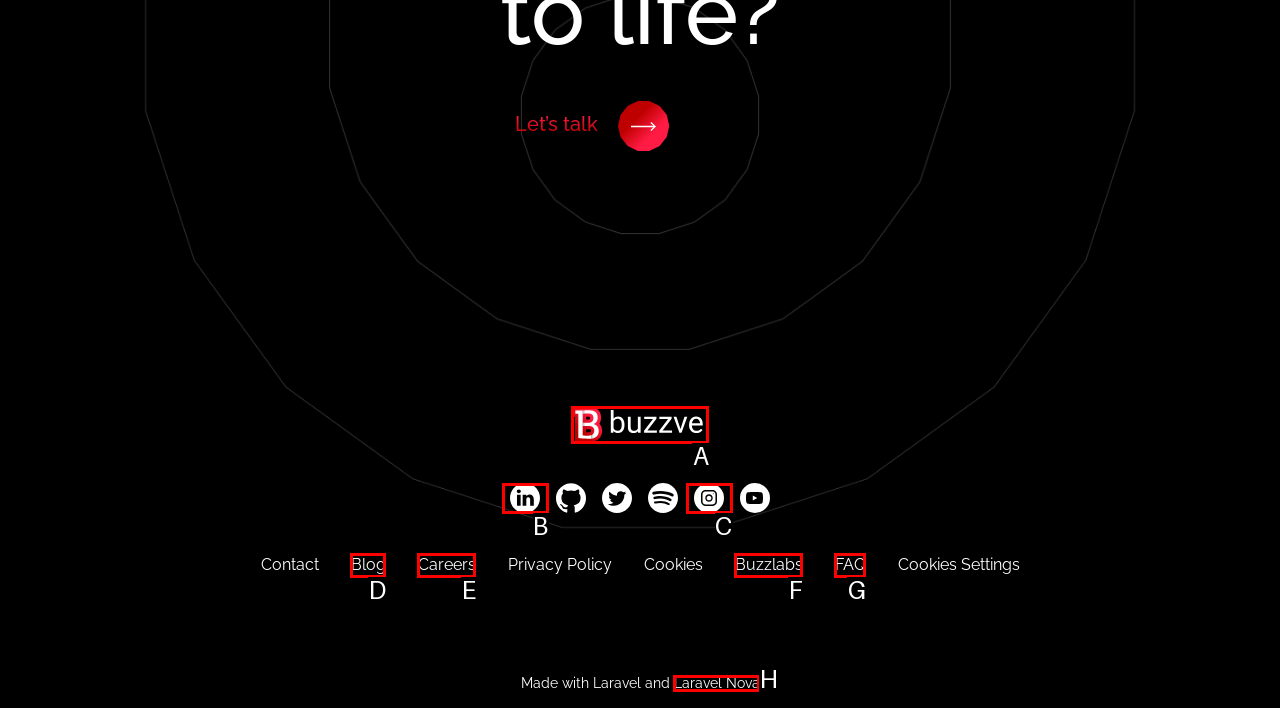Determine which HTML element matches the given description: Mostrar más. Provide the corresponding option's letter directly.

None